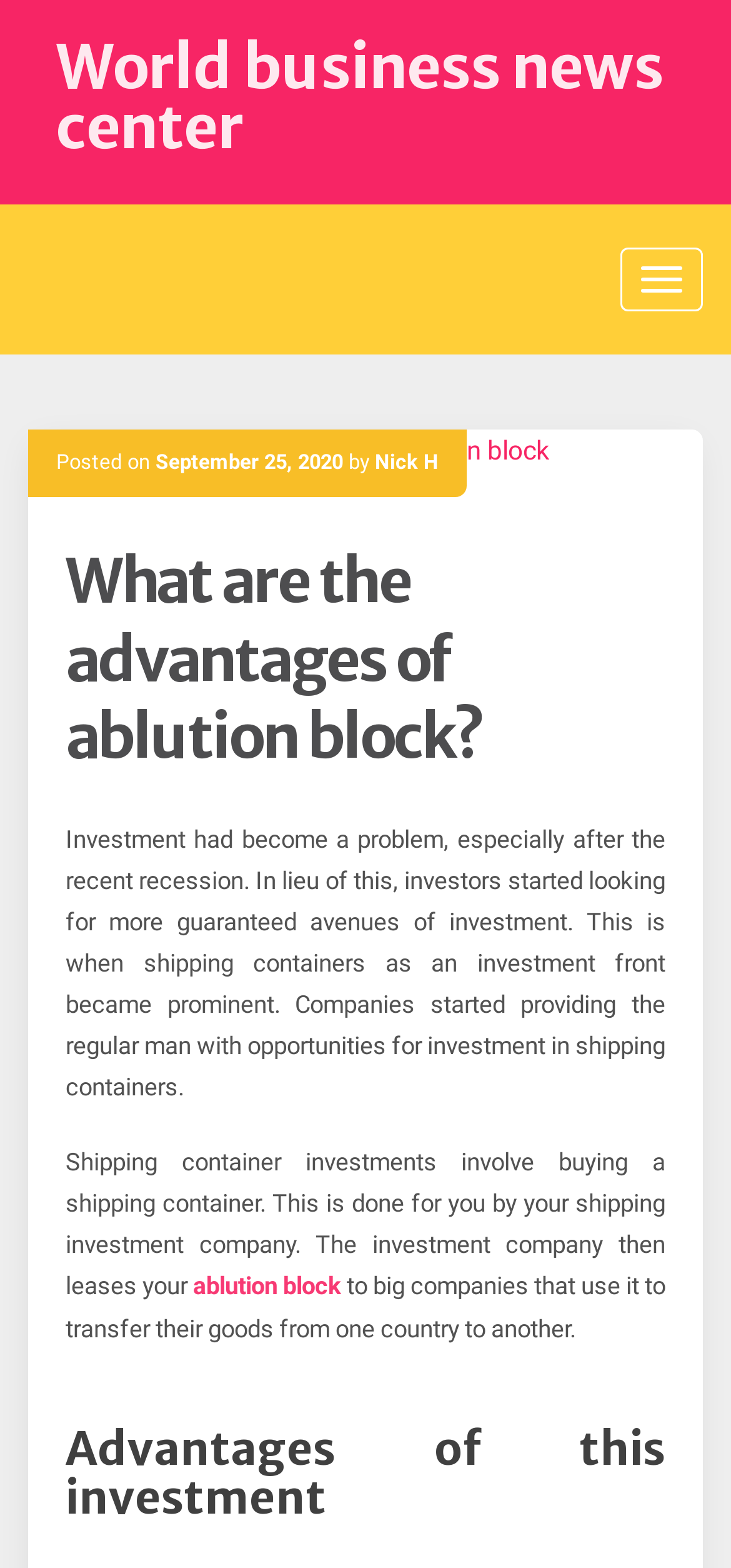Give a short answer using one word or phrase for the question:
What is the date when the article was posted?

September 25, 2020